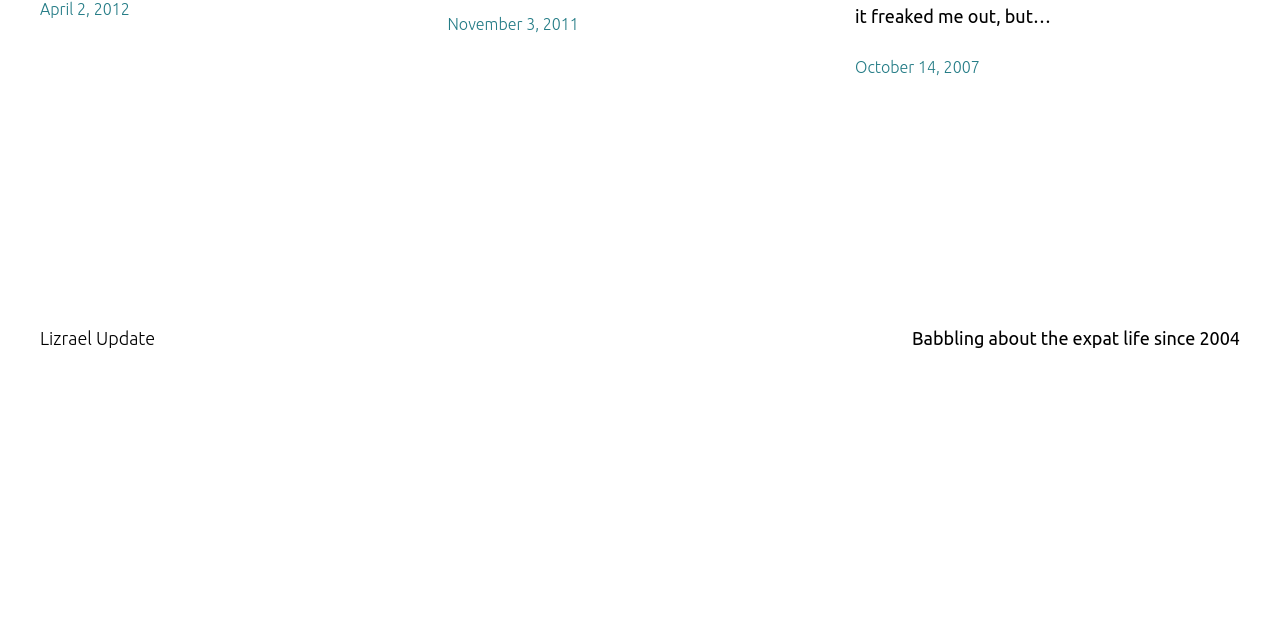Identify the bounding box coordinates for the UI element described by the following text: "Lizrael Update". Provide the coordinates as four float numbers between 0 and 1, in the format [left, top, right, bottom].

[0.031, 0.512, 0.121, 0.543]